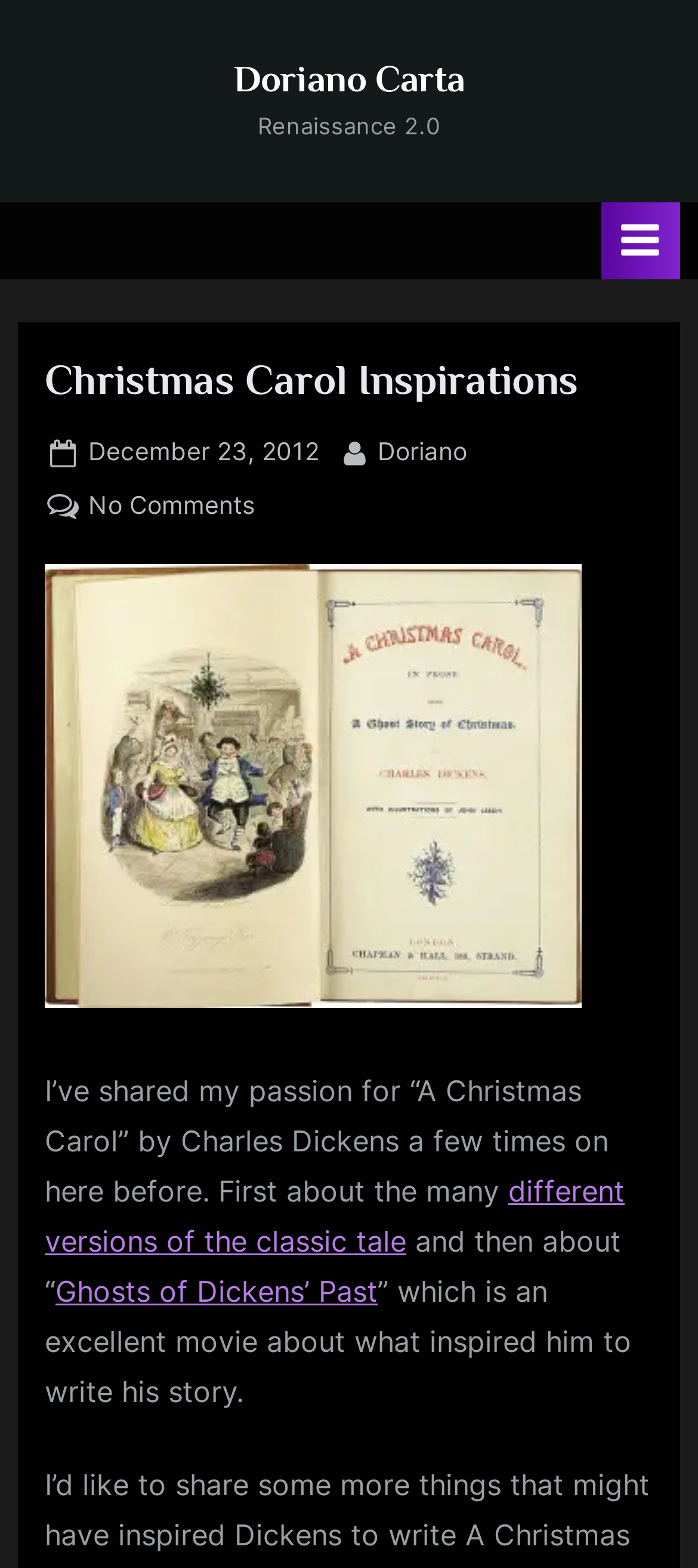Describe all significant elements and features of the webpage.

The webpage is about Christmas Carol Inspirations by Doriano Carta. At the top, there is a link to the author's name, "Doriano Carta", and a static text "Renaissance 2.0" positioned to its right. Below them, there is a primary navigation menu that spans almost the entire width of the page.

The main content is divided into sections. The first section has a header with the title "Christmas Carol Inspirations" and a link to the posting date, "Posted on December 23, 2012", and another link to the author's name, "By Doriano". Below these, there is a link to "No Comments on Christmas Carol Inspirations".

To the right of the header section, there is an image of the title page of "A Christmas Carol" by Charles Dickens, which takes up about half of the page's width. Below the image, there is a block of text that starts with "I've shared my passion for “A Christmas Carol” by Charles Dickens a few times on here before." The text continues to describe the author's passion for the classic tale, with links to "different versions of the classic tale" and "Ghosts of Dickens’ Past", a movie about what inspired Charles Dickens to write his story.